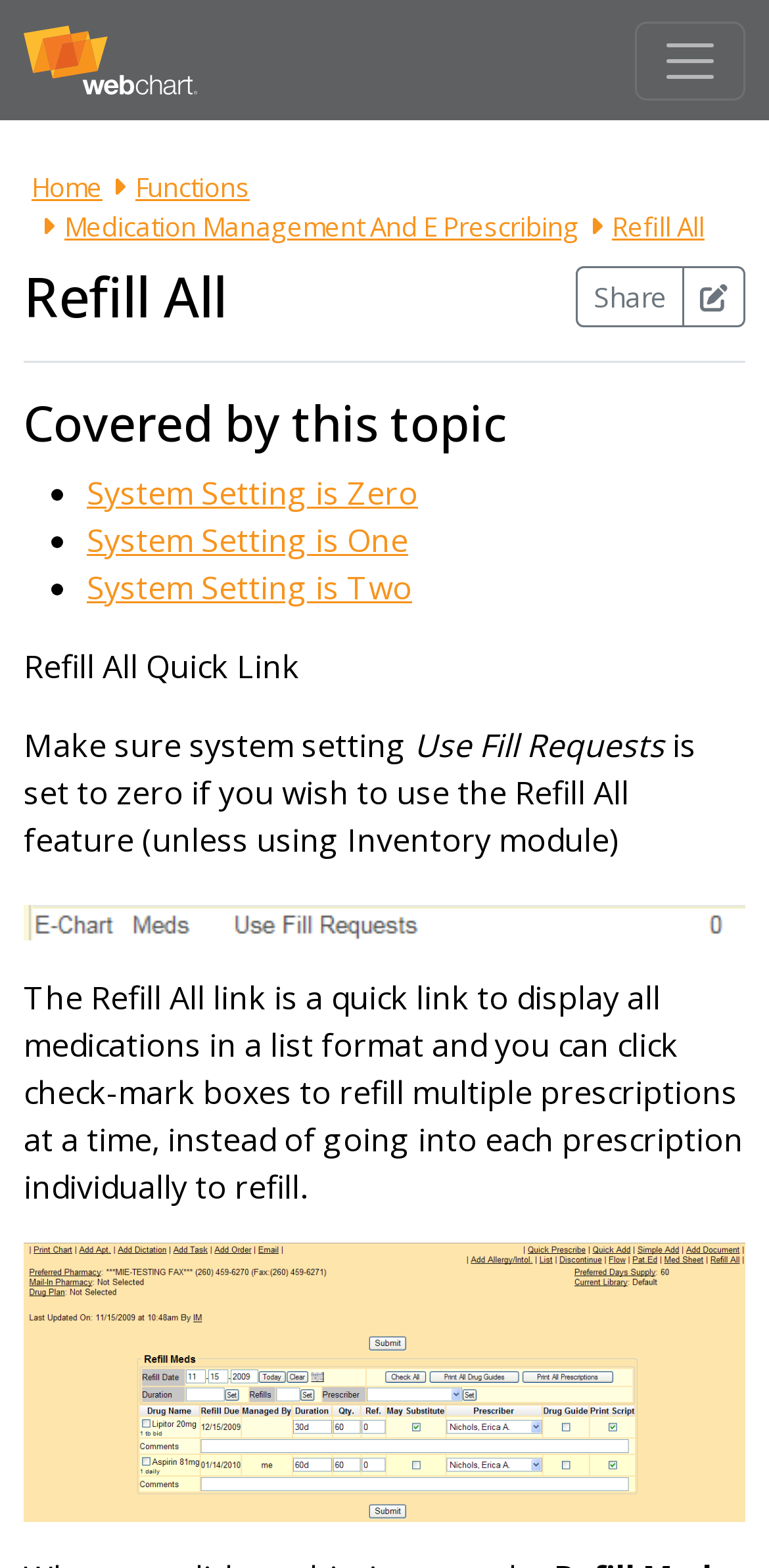Locate the bounding box coordinates of the clickable region necessary to complete the following instruction: "Go to Home page". Provide the coordinates in the format of four float numbers between 0 and 1, i.e., [left, top, right, bottom].

[0.041, 0.108, 0.133, 0.133]